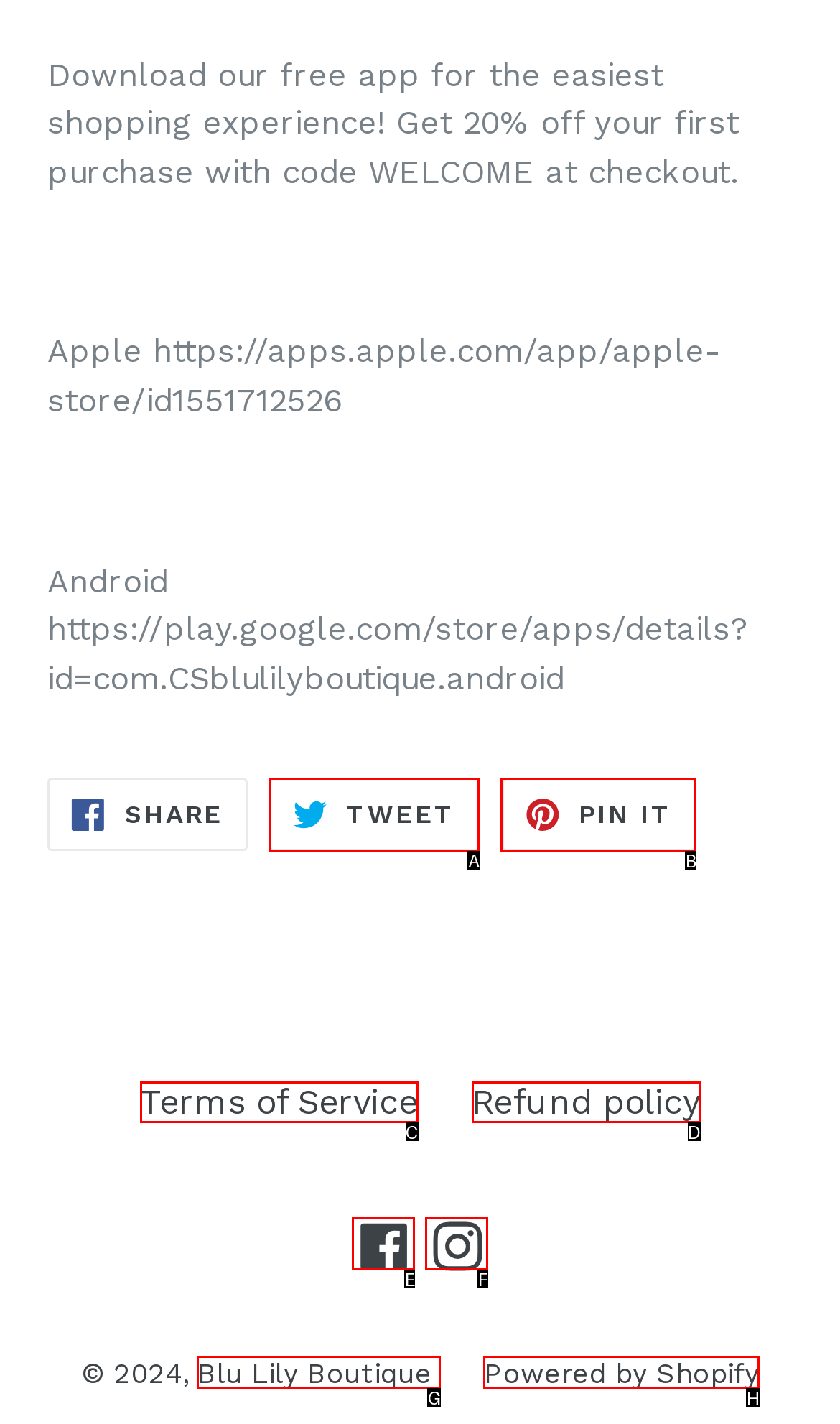Determine which HTML element best suits the description: Tweet Tweet on Twitter. Reply with the letter of the matching option.

A